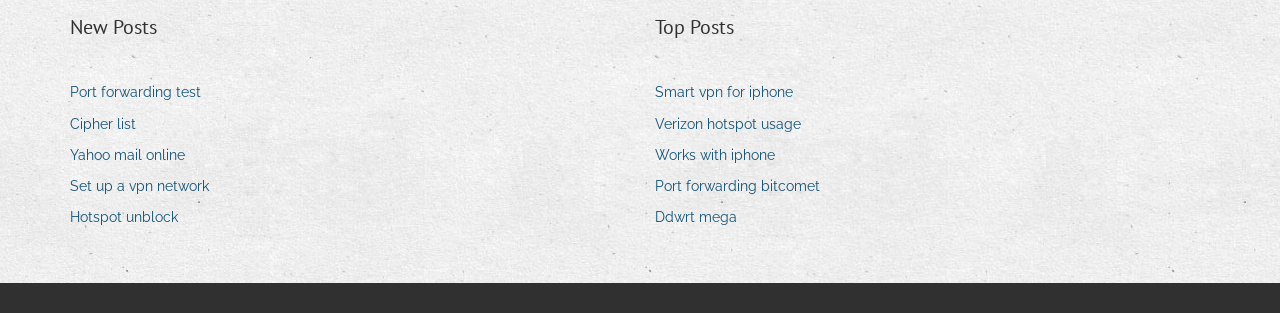What is the first post under 'New Posts'?
Using the image, answer in one word or phrase.

Port forwarding test